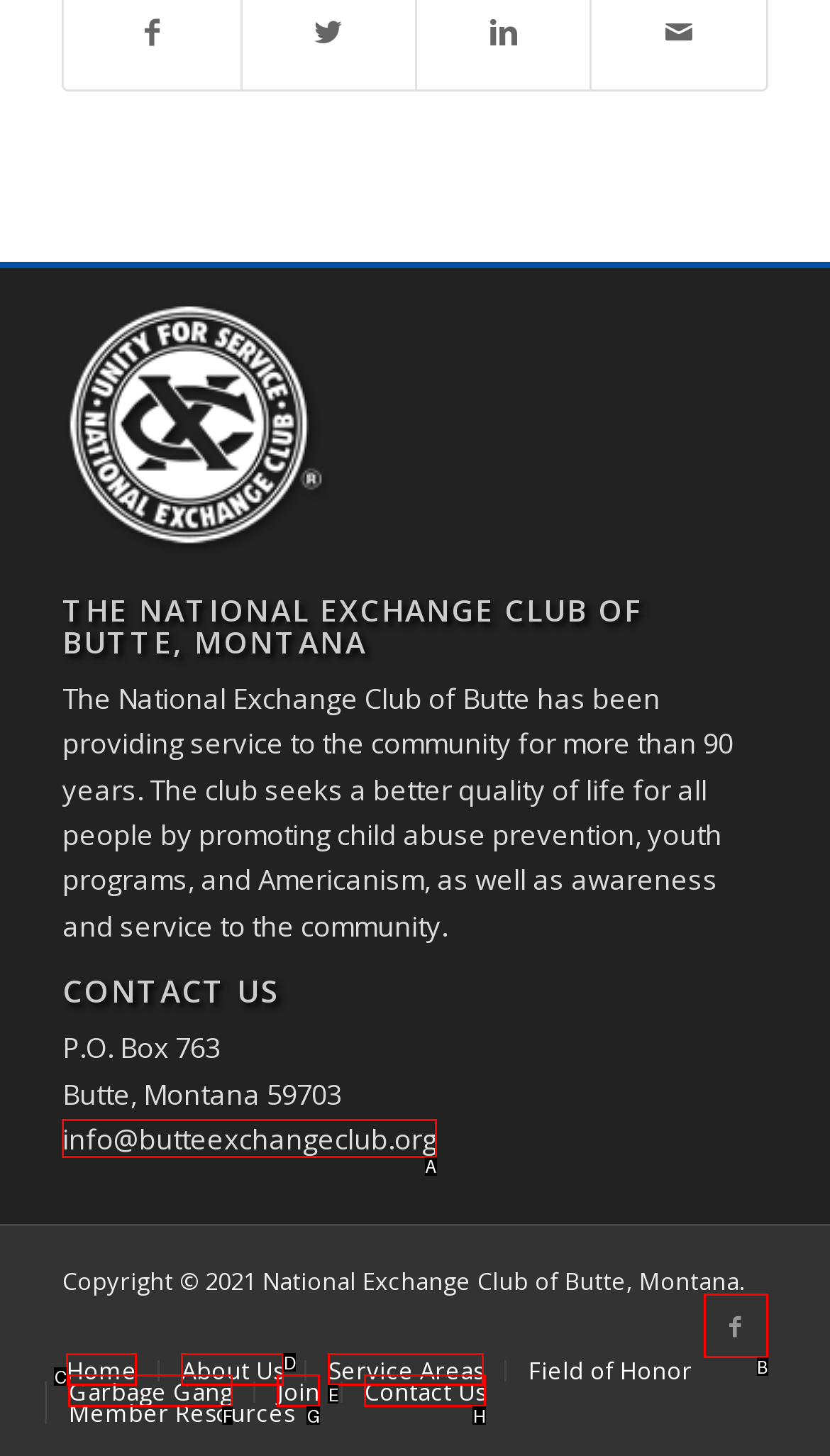Provide the letter of the HTML element that you need to click on to perform the task: send an email to info@butteexchangeclub.org.
Answer with the letter corresponding to the correct option.

A